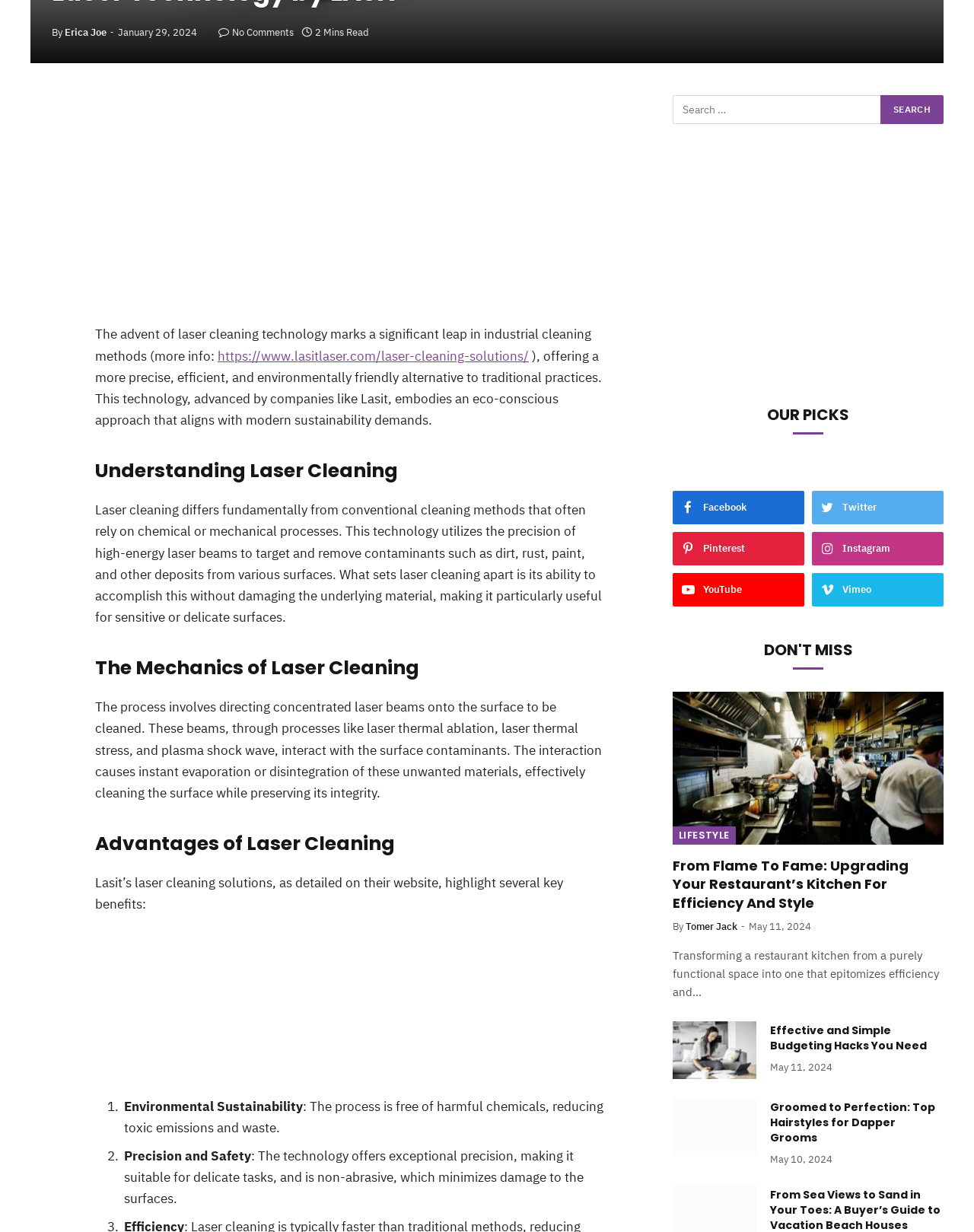Please determine the bounding box coordinates for the UI element described as: "Email".

[0.031, 0.267, 0.067, 0.295]